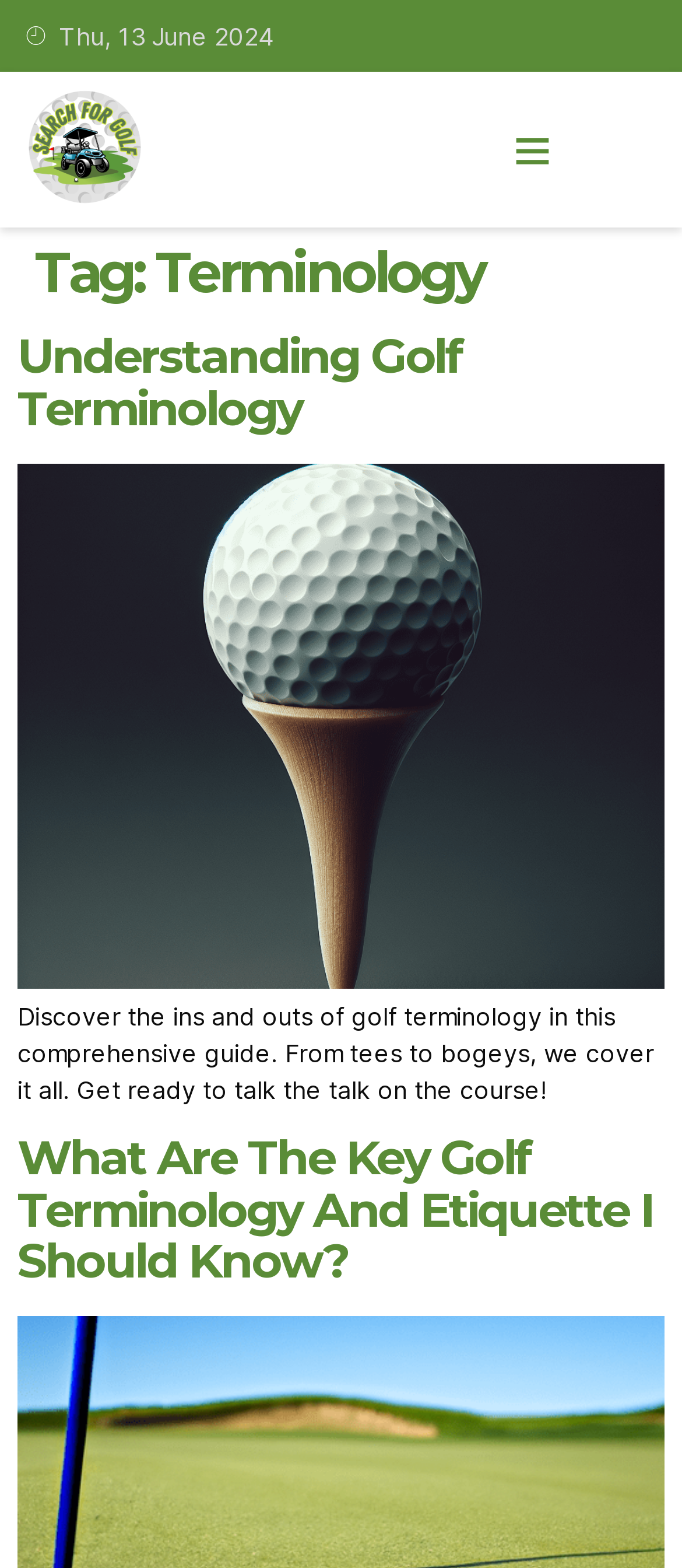What is the purpose of the button at the top right corner?
Identify the answer in the screenshot and reply with a single word or phrase.

Menu Toggle